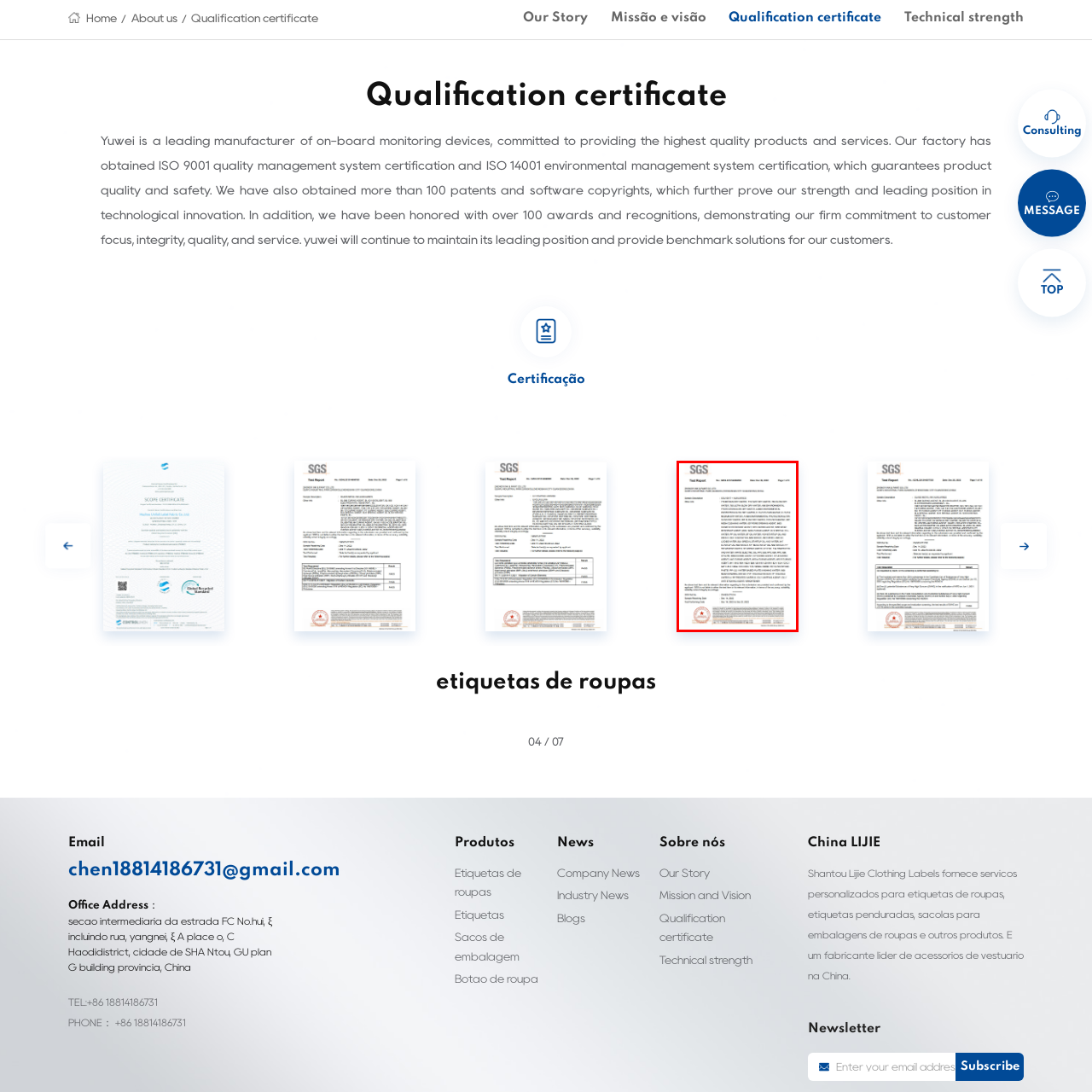Observe the image area highlighted by the pink border and answer the ensuing question in detail, using the visual cues: 
What is the purpose of this certification?

The purpose of this certification is to demonstrate the manufacturer's commitment to quality and safety standards, which is crucial for market assurance and consumer confidence, and it pertains to quality management and compliance assessments.